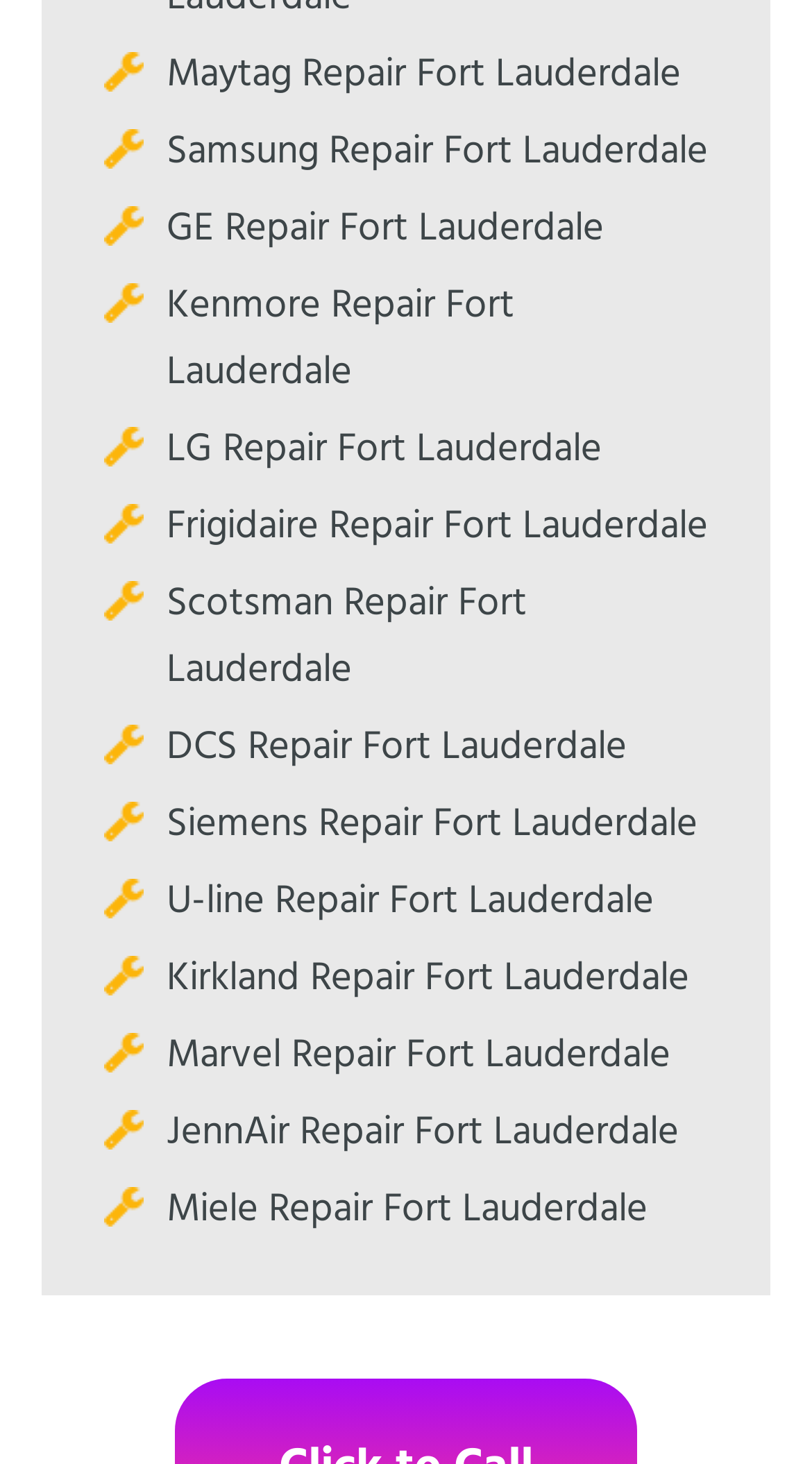Locate the bounding box coordinates of the item that should be clicked to fulfill the instruction: "Select Samsung Repair Fort Lauderdale".

[0.205, 0.083, 0.872, 0.125]